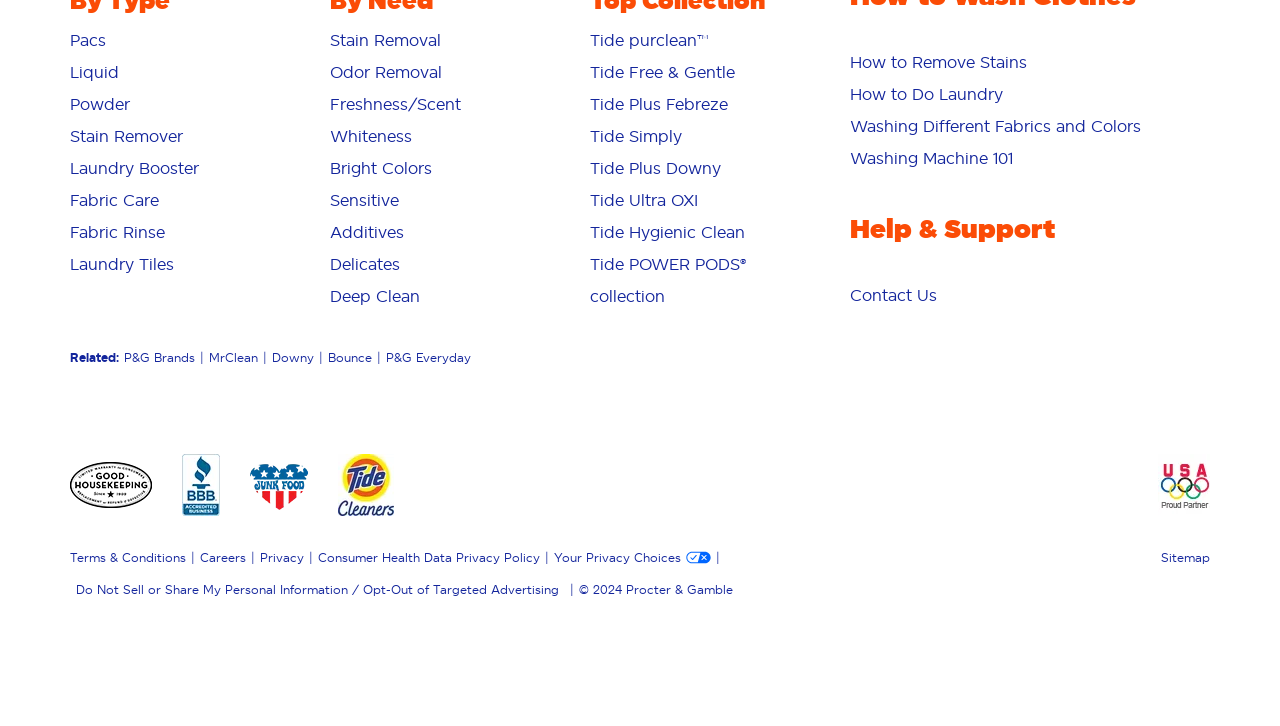Using the element description P&G Everyday, predict the bounding box coordinates for the UI element. Provide the coordinates in (top-left x, top-left y, bottom-right x, bottom-right y) format with values ranging from 0 to 1.

[0.302, 0.484, 0.368, 0.502]